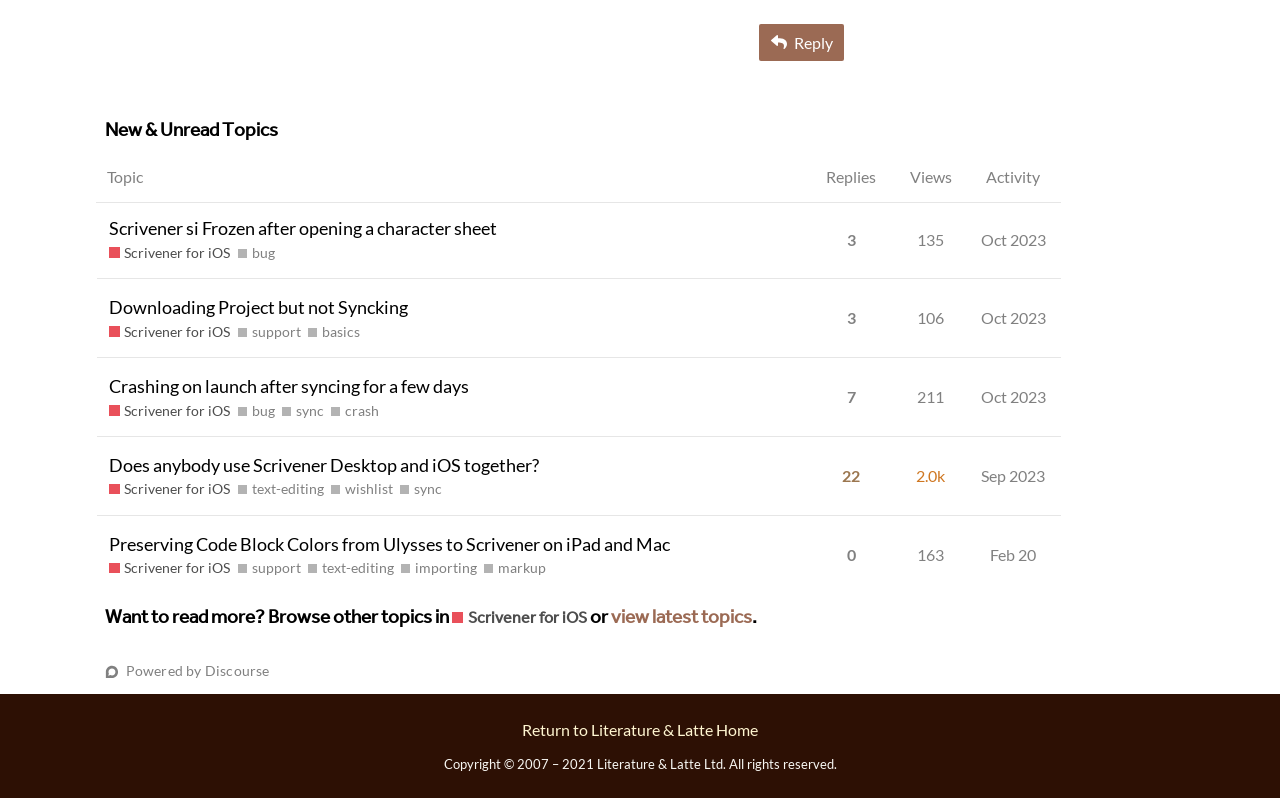Observe the image and answer the following question in detail: What is the date of the most recent topic?

By examining the table, I found that the most recent topic was posted in October 2023, as indicated by the date 'Oct 2023' in the table.